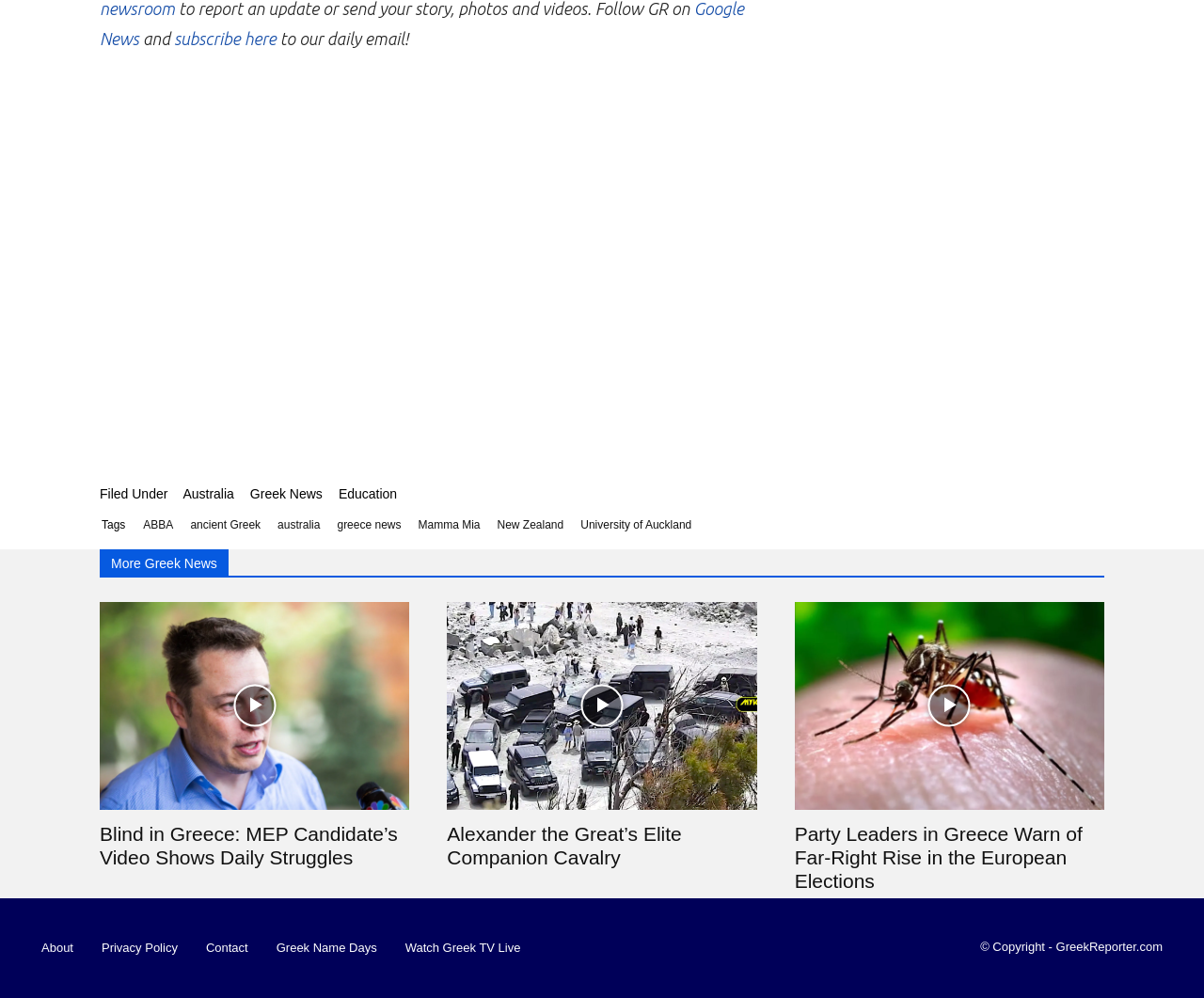Can you find the bounding box coordinates for the element that needs to be clicked to execute this instruction: "Visit Libra Philanthropies"? The coordinates should be given as four float numbers between 0 and 1, i.e., [left, top, right, bottom].

[0.238, 0.078, 0.472, 0.22]